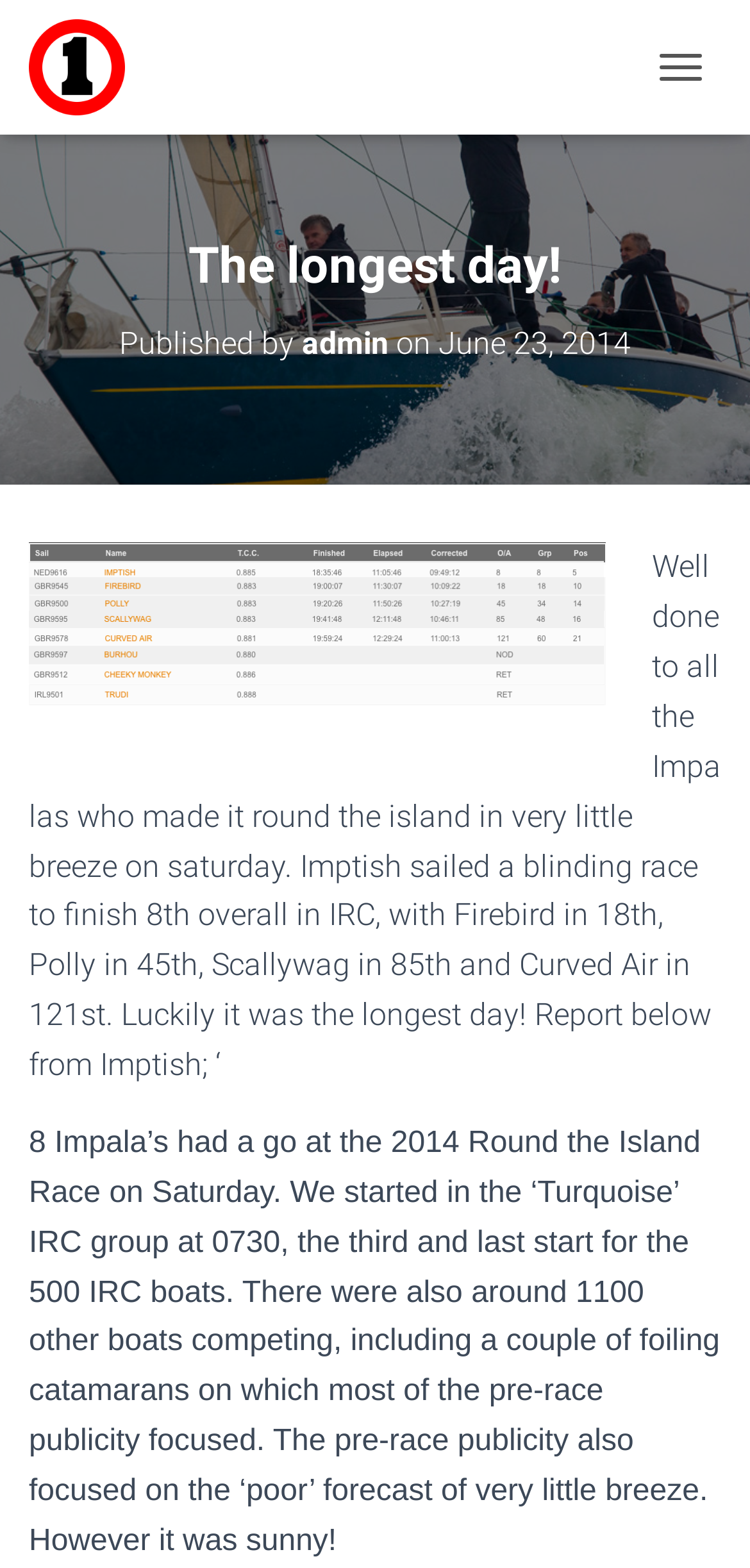Using the webpage screenshot and the element description title="Impala 28 Offshore One Design", determine the bounding box coordinates. Specify the coordinates in the format (top-left x, top-left y, bottom-right x, bottom-right y) with values ranging from 0 to 1.

[0.038, 0.012, 0.205, 0.074]